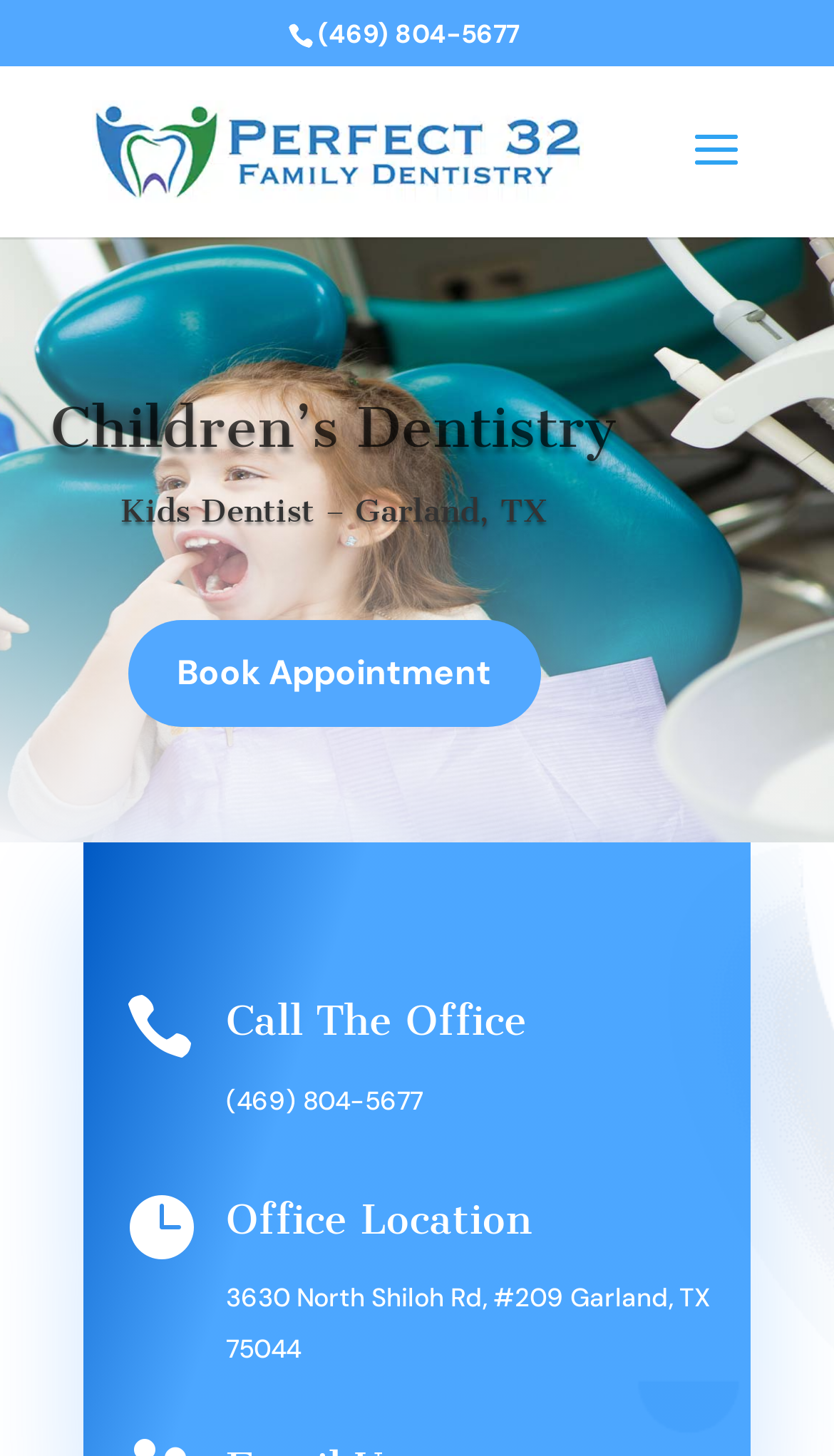How many links are there in the 'Call The Office' section? Observe the screenshot and provide a one-word or short phrase answer.

2